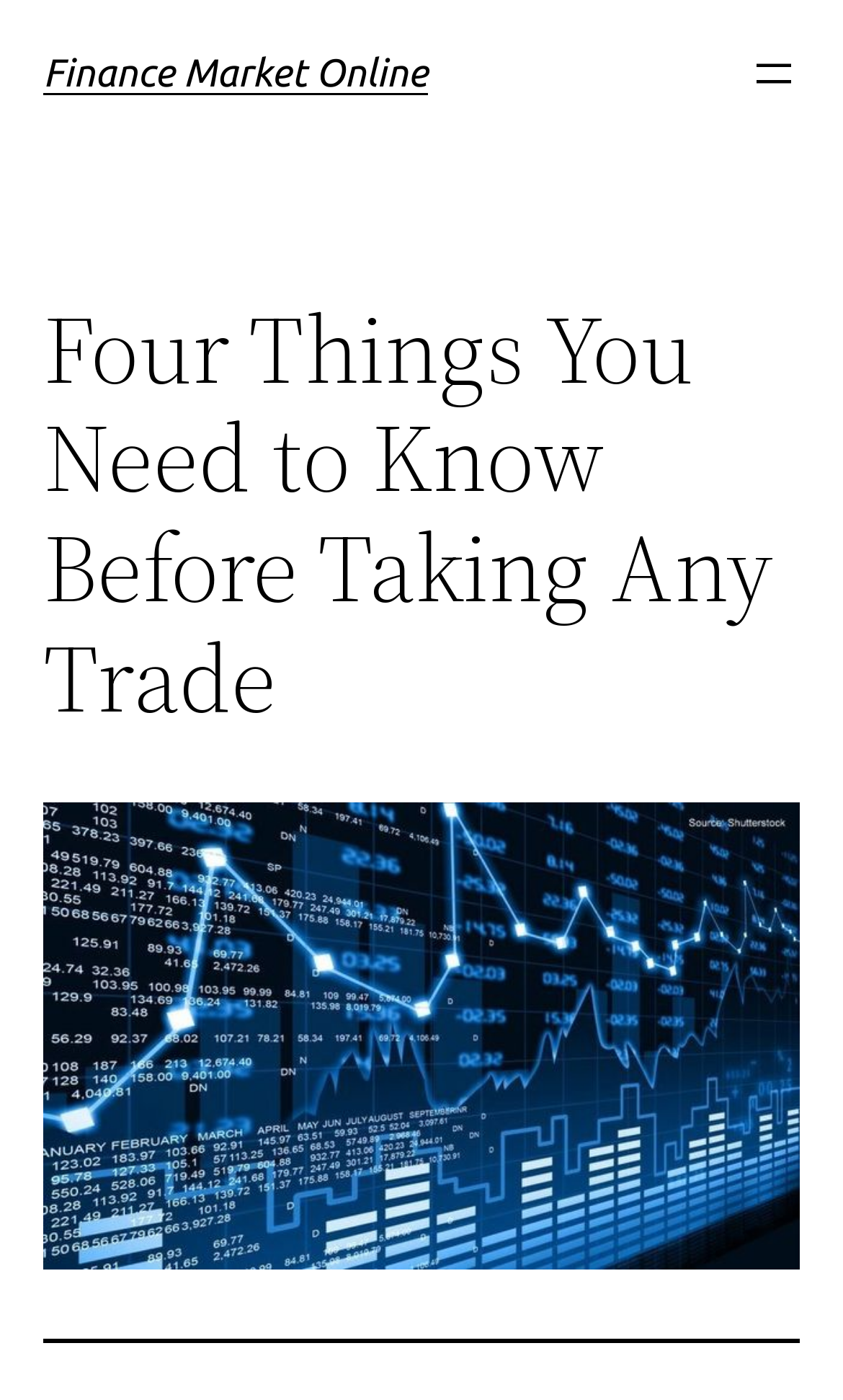Articulate a complete and detailed caption of the webpage elements.

The webpage is titled "Four Things You Need to Know Before Taking Any Trade - Finance Market Online" and appears to be focused on providing information related to currency trading and finance markets. 

At the top left of the page, there is a heading that reads "Finance Market Online", which is also a clickable link. To the right of this heading, there is a button labeled "Open menu" that, when clicked, opens a dialog box.

Below the top section, there is a prominent heading that spans almost the entire width of the page, titled "Four Things You Need to Know Before Taking Any Trade". This heading is positioned roughly in the middle of the page vertically.

Below the heading, there is a large figure that occupies a significant portion of the page, containing an image related to "finance market online". This image is positioned near the bottom of the page, leaving a small gap at the very bottom where a horizontal separator line is located.